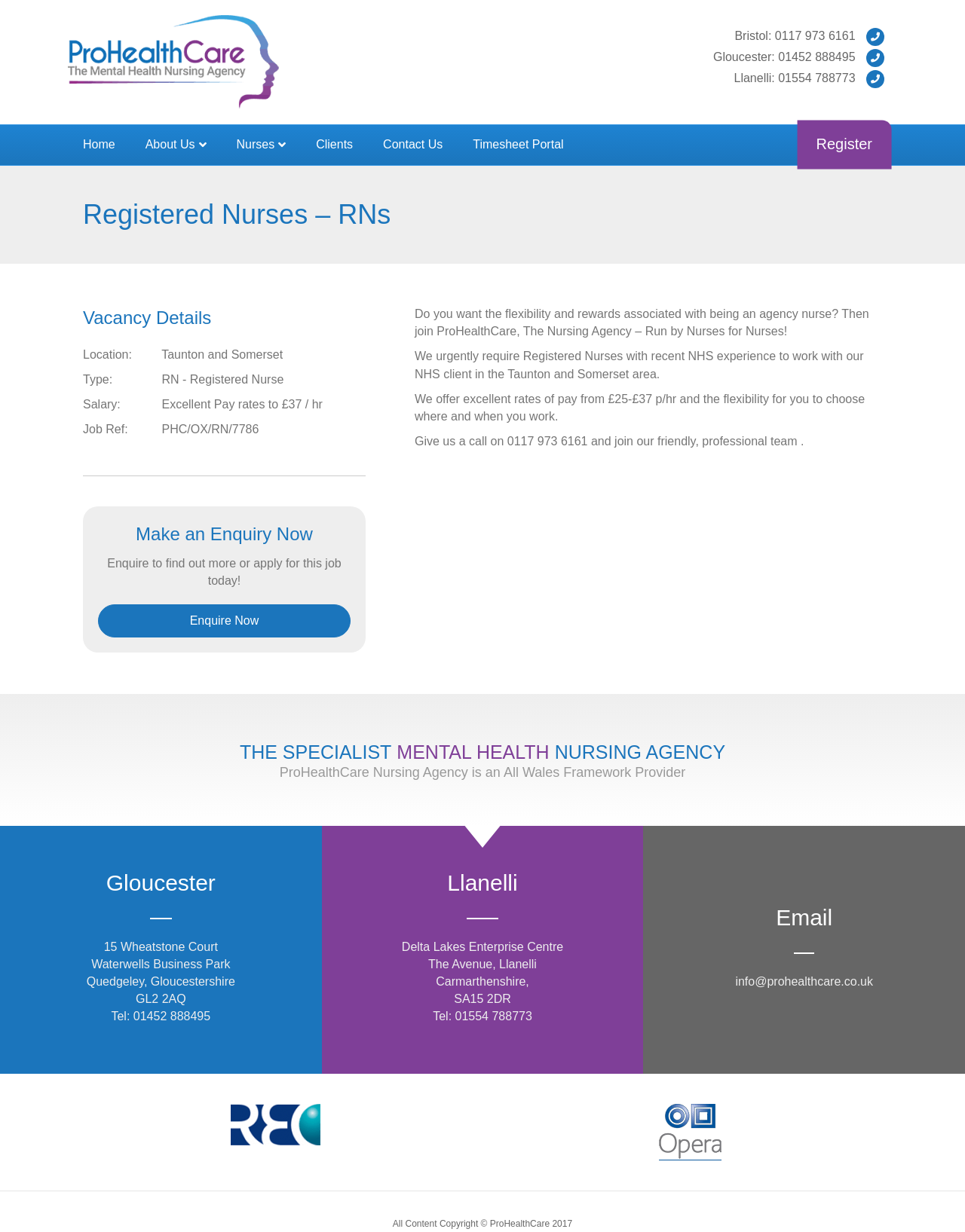Please identify the bounding box coordinates of the element's region that needs to be clicked to fulfill the following instruction: "Click the 'Home' link". The bounding box coordinates should consist of four float numbers between 0 and 1, i.e., [left, top, right, bottom].

[0.07, 0.101, 0.135, 0.133]